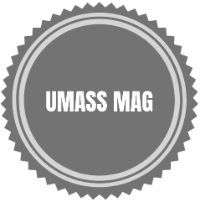Carefully examine the image and provide an in-depth answer to the question: What is the purpose of the emblem?

The caption suggests that the emblem likely represents UMass Magazine, indicating its role in showcasing content related to the University of Massachusetts, which implies that the emblem serves as a symbol or logo for the magazine.